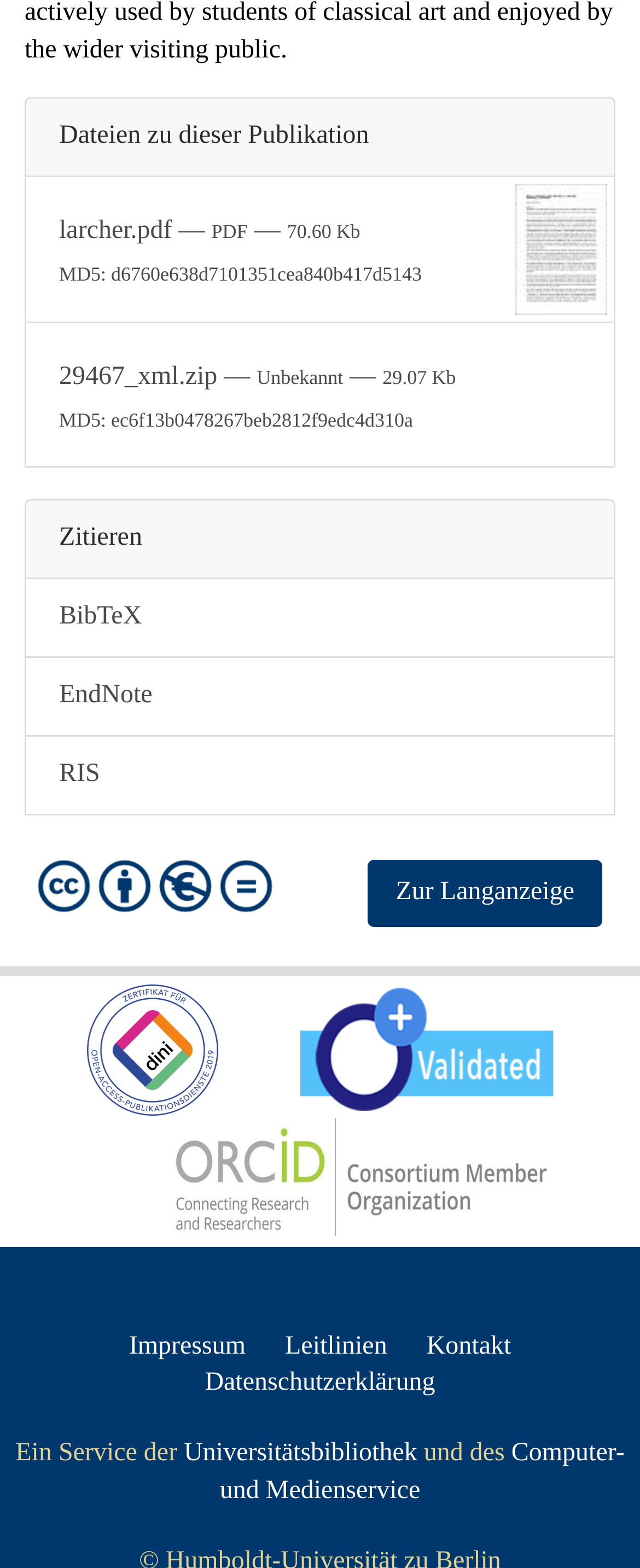Find the bounding box coordinates of the area that needs to be clicked in order to achieve the following instruction: "check the DINI-Zertifikat 2019". The coordinates should be specified as four float numbers between 0 and 1, i.e., [left, top, right, bottom].

[0.136, 0.659, 0.341, 0.677]